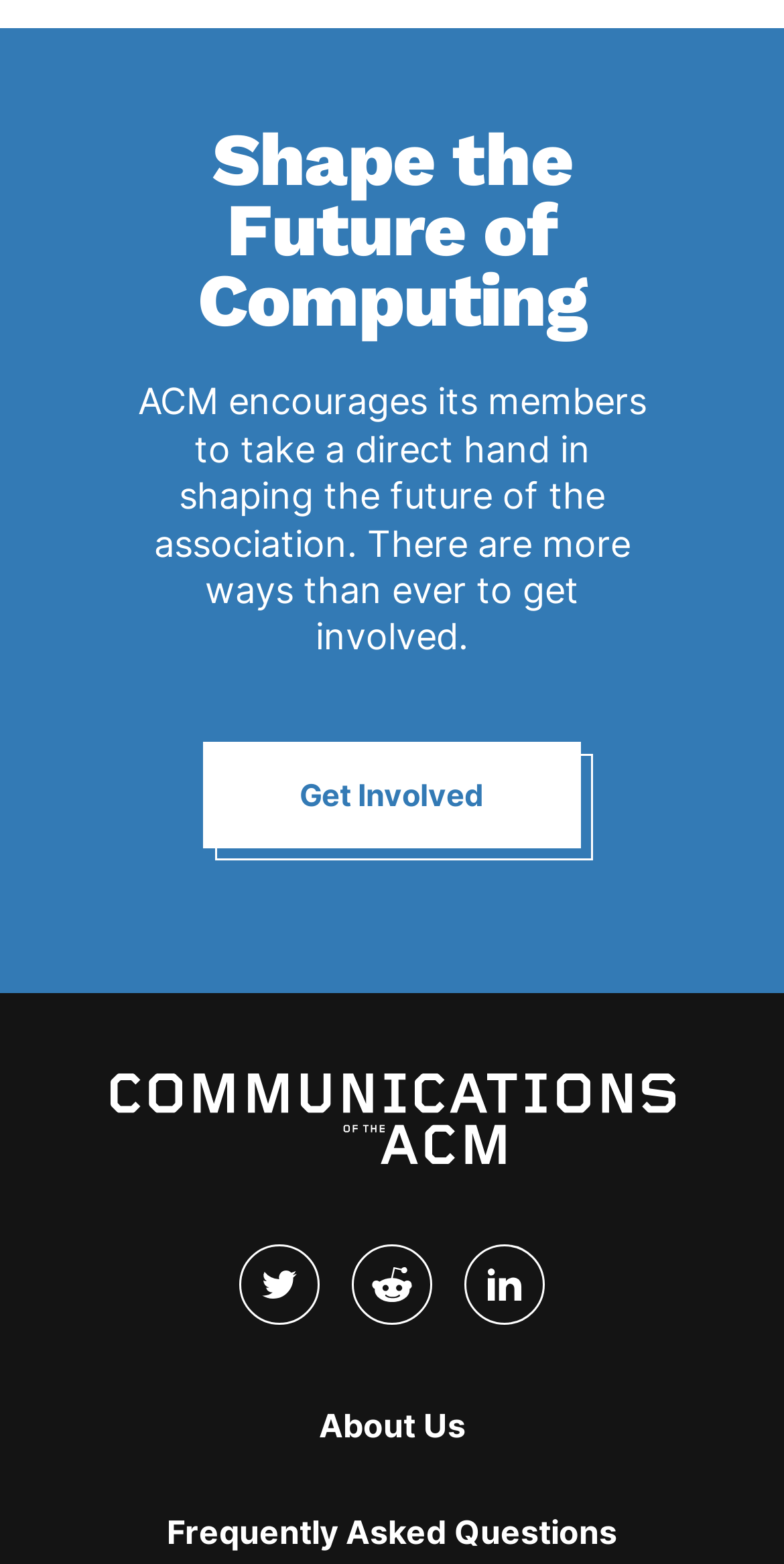How can one get involved with ACM?
Provide a short answer using one word or a brief phrase based on the image.

Get Involved